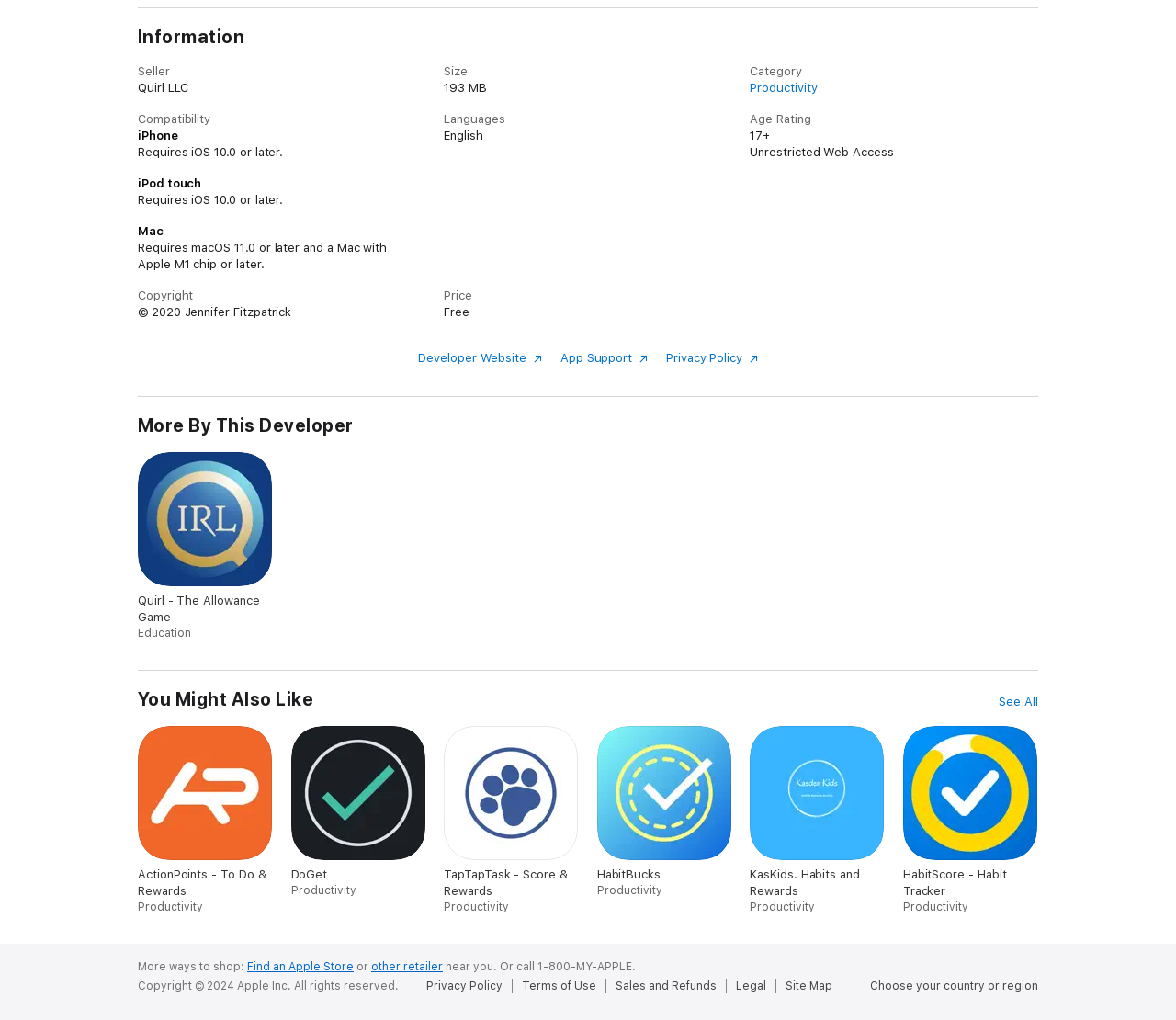With reference to the screenshot, provide a detailed response to the question below:
What is the size of this product?

I found the answer by looking at the description list with the term 'Size' and its corresponding detail '193 MB'.